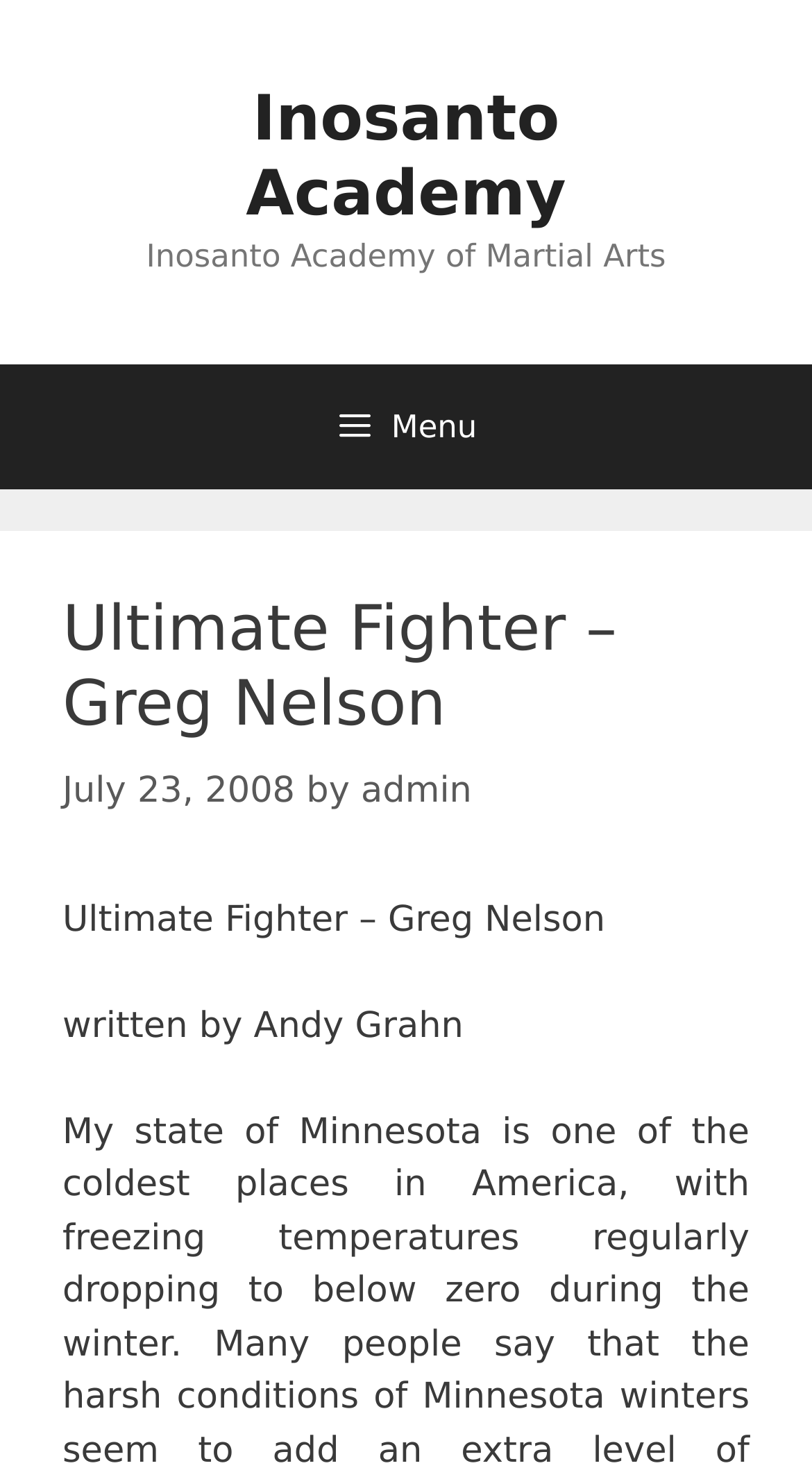Construct a comprehensive description capturing every detail on the webpage.

The webpage is about Greg Nelson, an ultimate fighter, and is associated with the Inosanto Academy. At the top of the page, there is a banner that spans the entire width, containing a link to the Inosanto Academy and a static text that reads "Inosanto Academy of Martial Arts". 

Below the banner, there is a primary navigation menu that also spans the entire width. The menu has a button with a menu icon, which when expanded, reveals a header section. The header section contains a heading that reads "Ultimate Fighter – Greg Nelson", a time element showing the date "July 23, 2008", and a byline that reads "written by Andy Grahn". 

The header section also contains a link to the author "admin". There is another instance of the title "Ultimate Fighter – Greg Nelson" below the header section, and a static text that reads "written by Andy Grahn" below that.